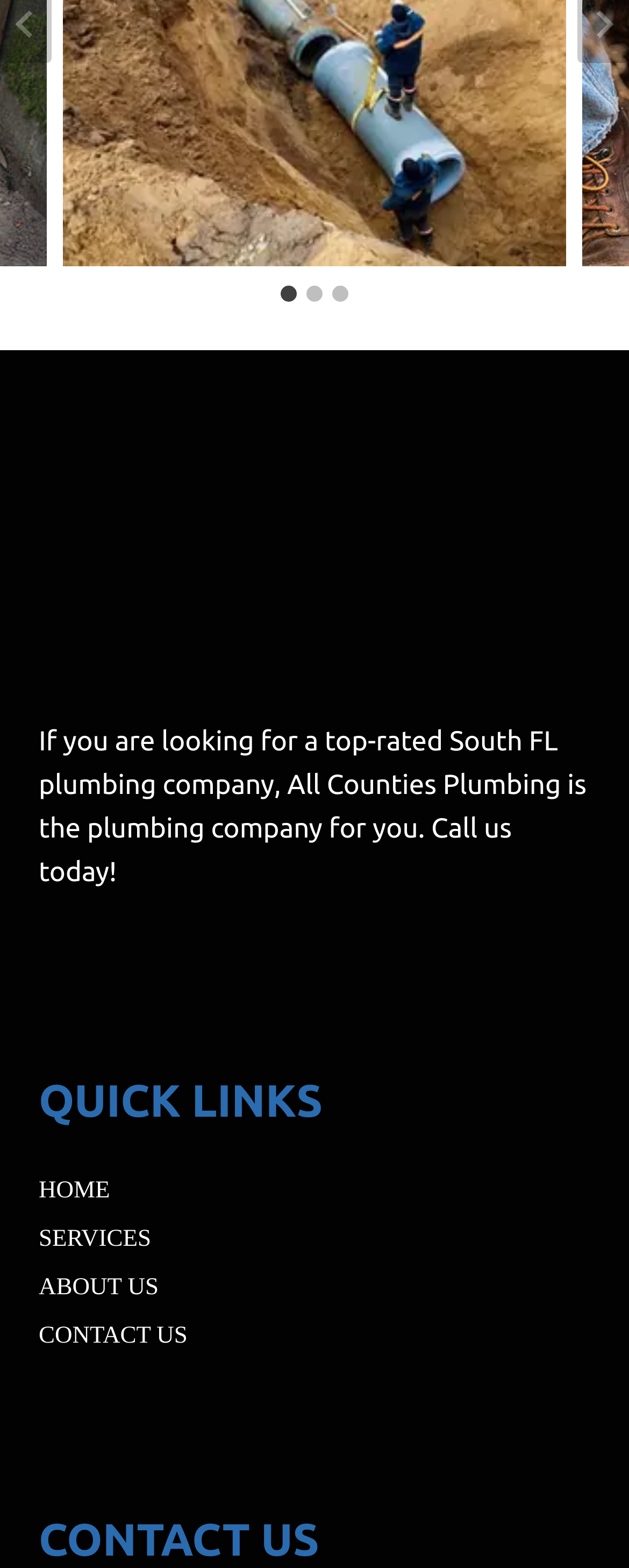Predict the bounding box of the UI element that fits this description: "ABOUT US".

[0.062, 0.806, 0.938, 0.837]